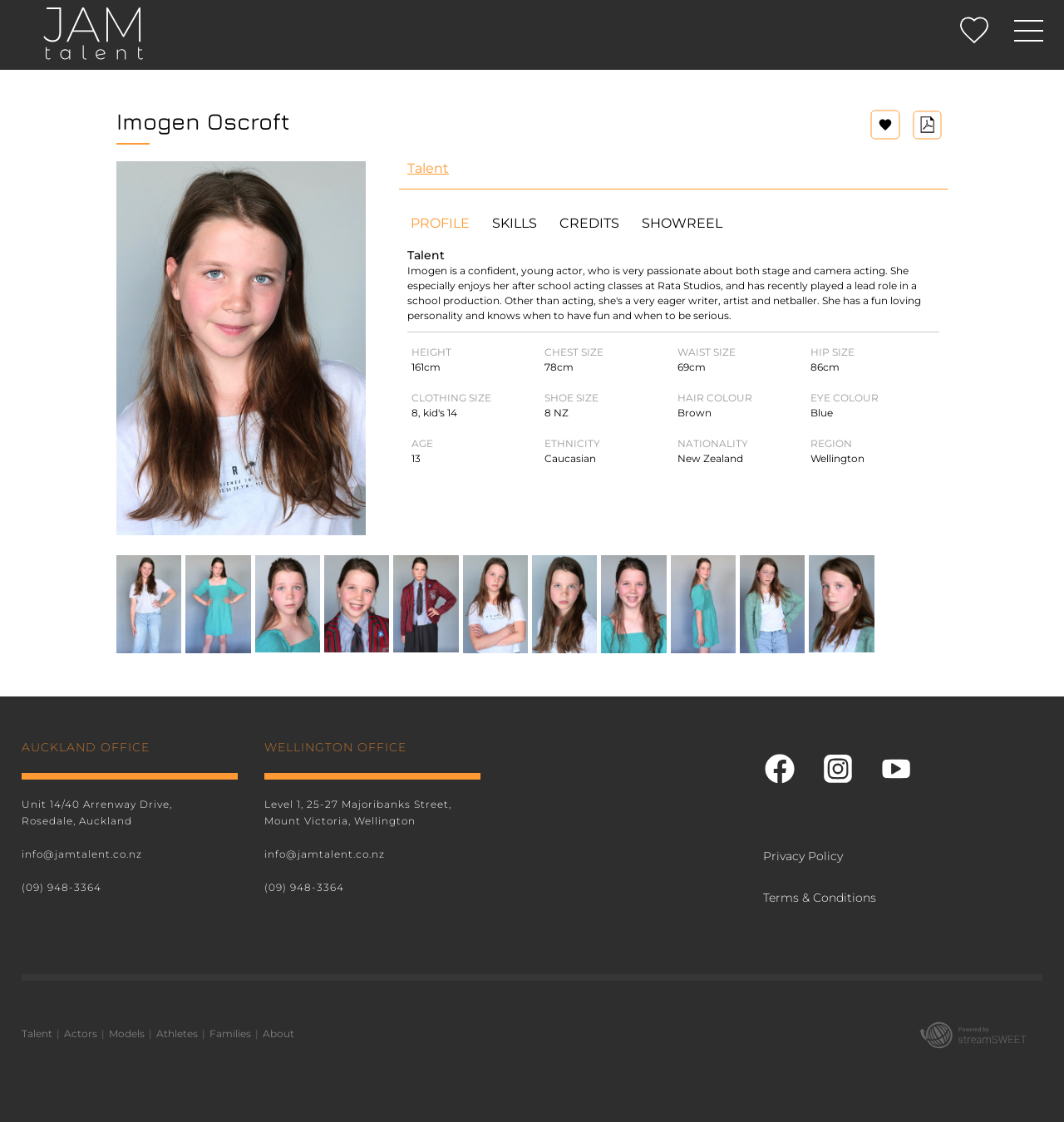Locate the bounding box coordinates of the clickable element to fulfill the following instruction: "Click the Talent link". Provide the coordinates as four float numbers between 0 and 1 in the format [left, top, right, bottom].

[0.375, 0.143, 0.426, 0.157]